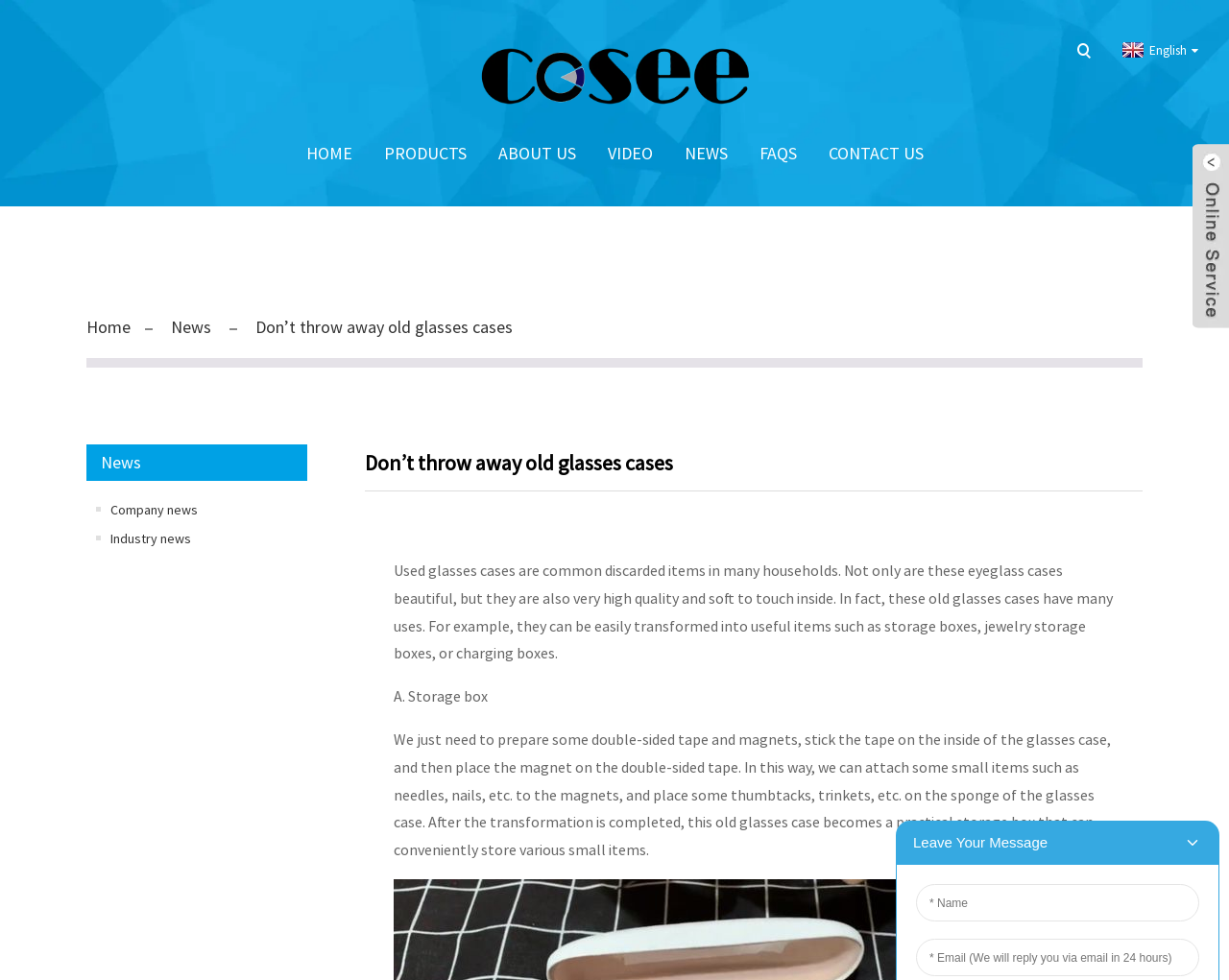What is the main topic of this webpage?
Please look at the screenshot and answer using one word or phrase.

Old glasses cases